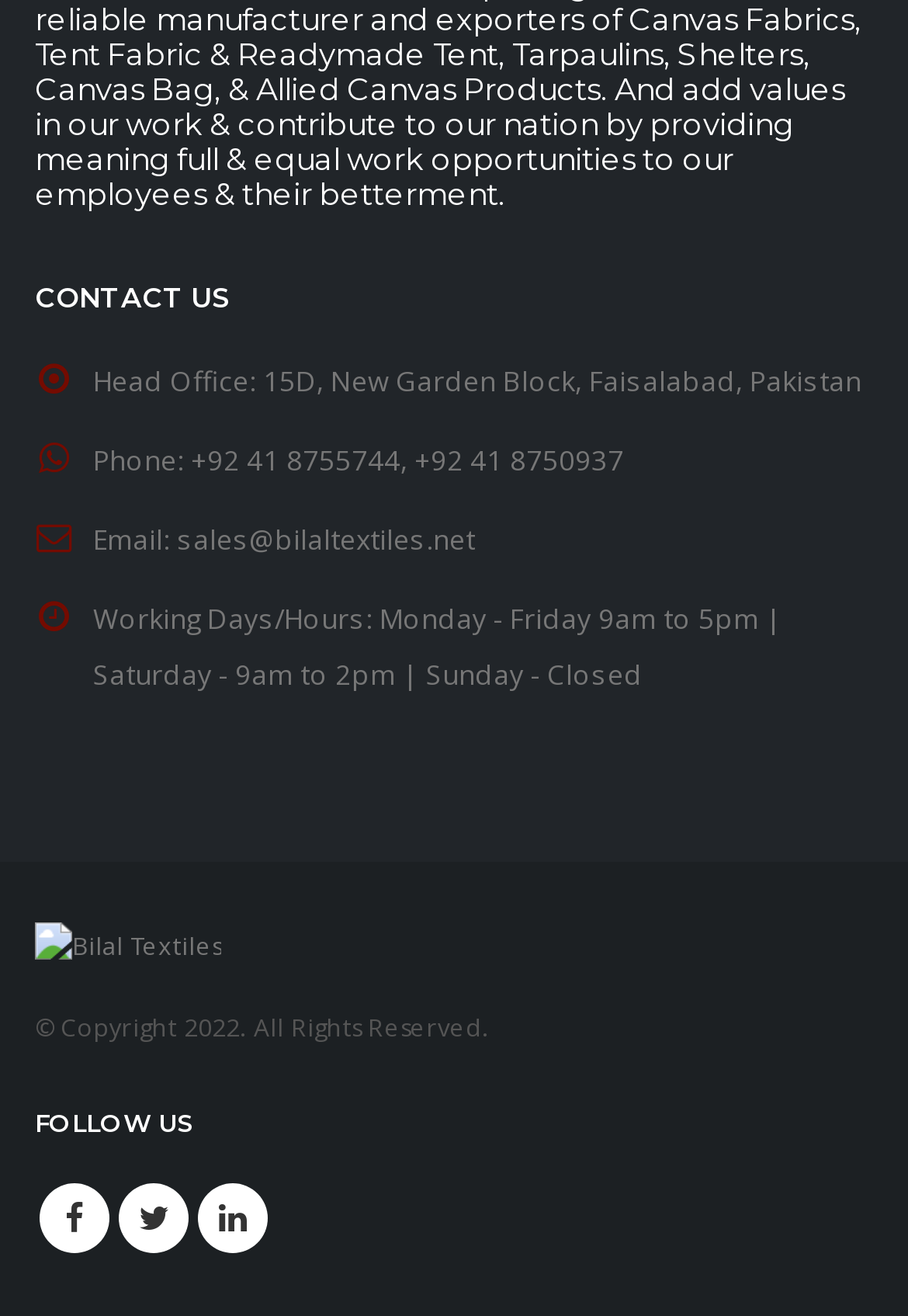What are the working hours on Saturday?
From the screenshot, supply a one-word or short-phrase answer.

9am to 2pm